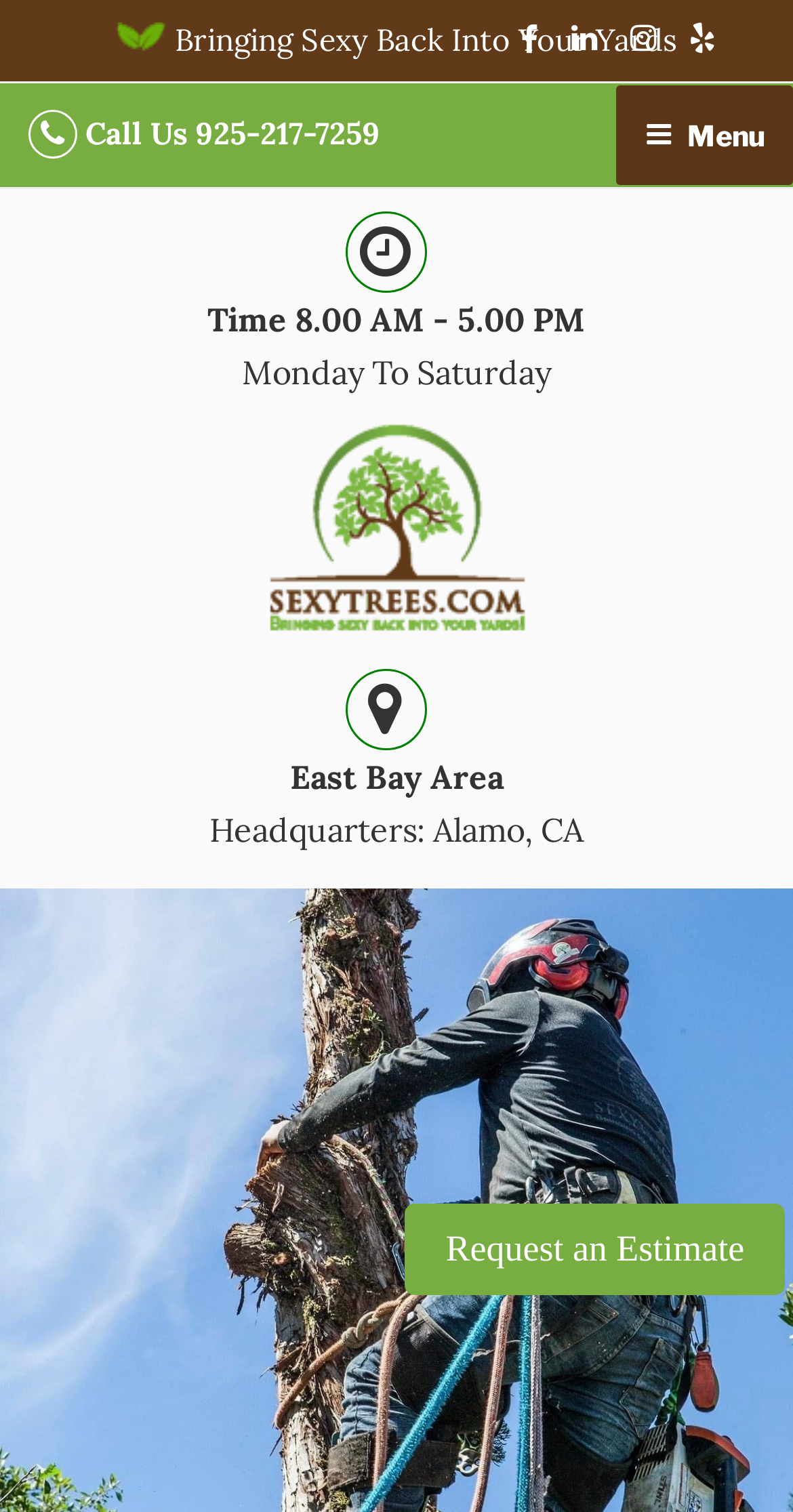What is the tagline of the company?
Examine the webpage screenshot and provide an in-depth answer to the question.

I found the answer by looking at the StaticText element with the text 'Bringing Sexy Back Into Your Yards' which is located below the company's logo, indicating that it is the company's tagline.